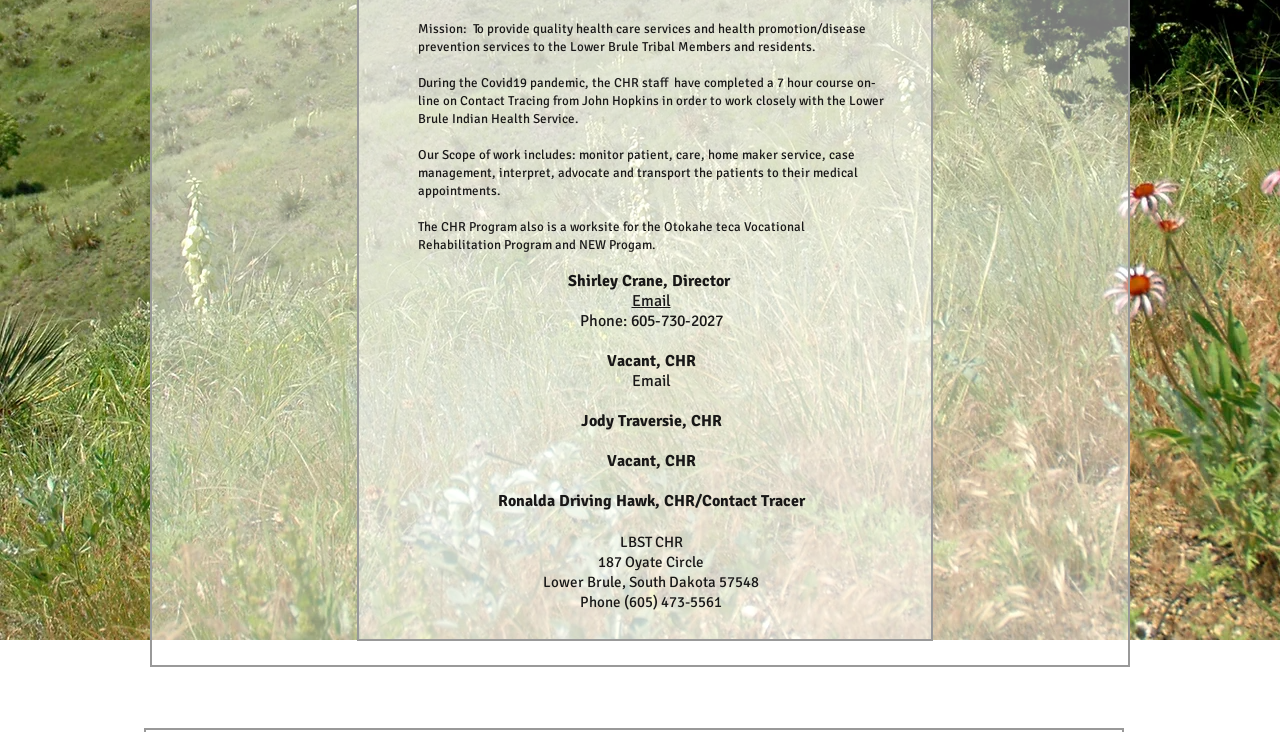Find and provide the bounding box coordinates for the UI element described here: "Email". The coordinates should be given as four float numbers between 0 and 1: [left, top, right, bottom].

[0.493, 0.398, 0.524, 0.425]